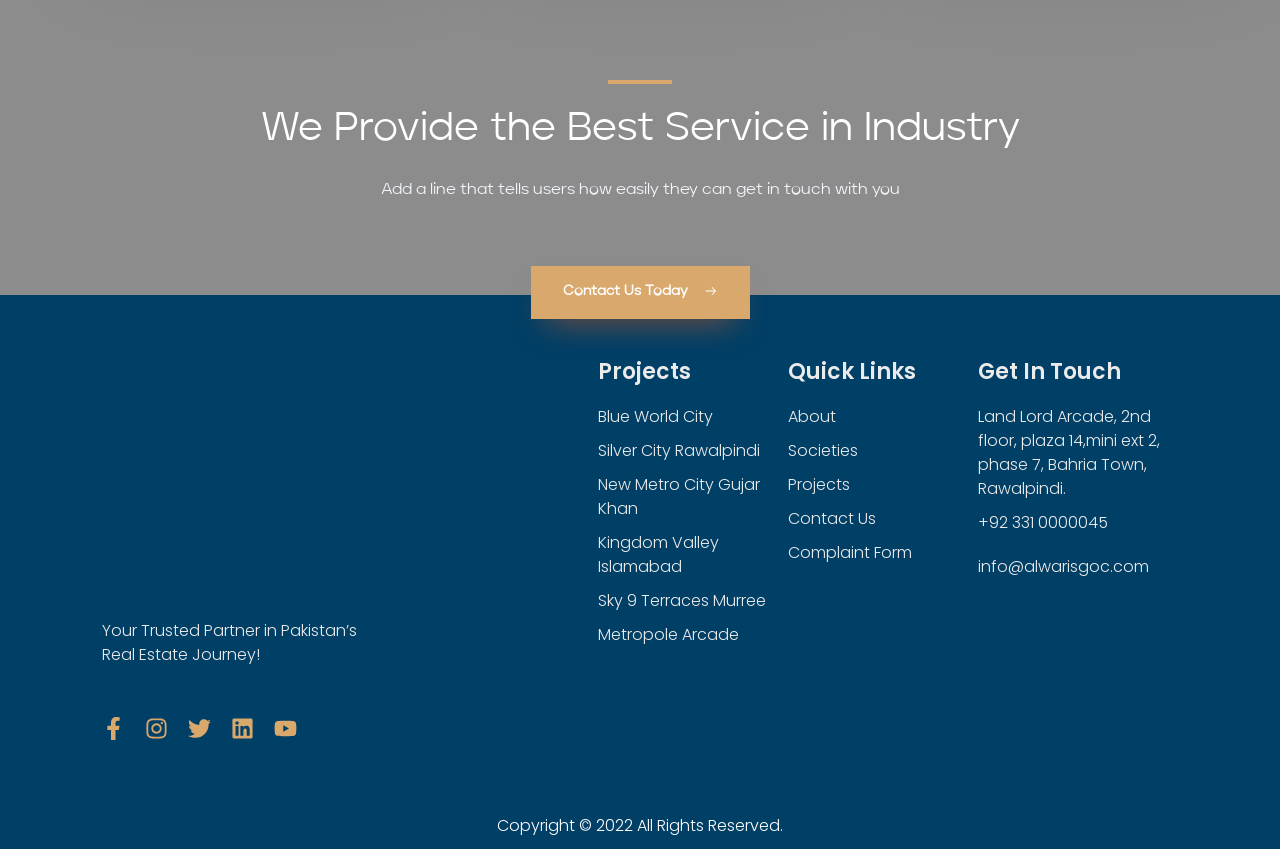Identify the bounding box coordinates for the UI element described as: "Silver City Rawalpindi". The coordinates should be provided as four floats between 0 and 1: [left, top, right, bottom].

[0.467, 0.517, 0.6, 0.546]